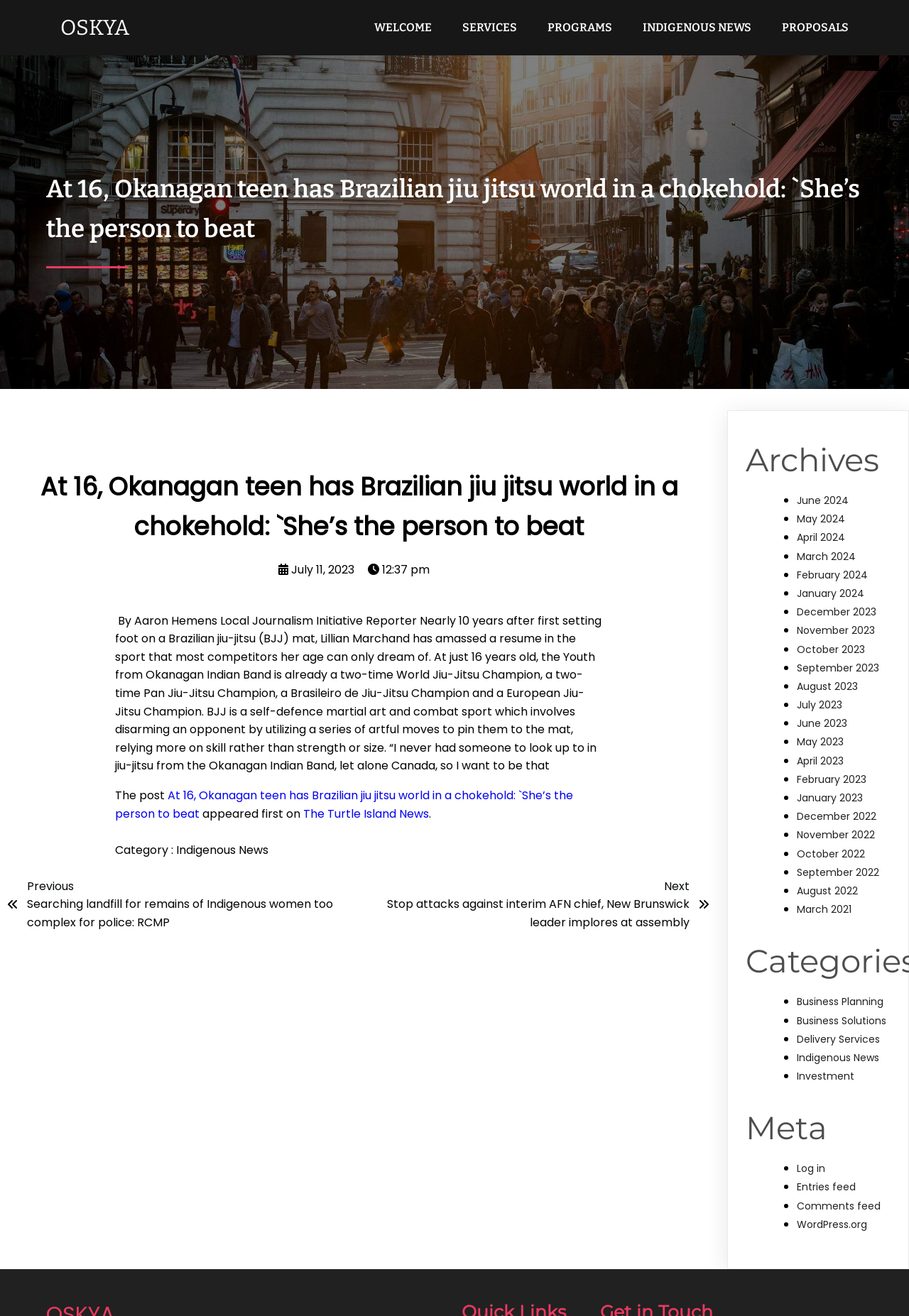Provide a single word or phrase answer to the question: 
In what year did Lillian Marchand win the World Jiu-Jitsu Championship?

Not specified